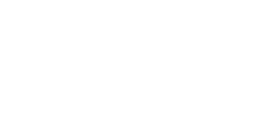Generate a detailed caption for the image.

This image features a prominent graphic related to the article titled "Simplifying Your Ocean Freight Needs with Danspeed." The overarching theme emphasizes Danspeed's role as a leading ocean freight forwarder that simplifies shipping processes. The content suggests a commitment to exceptional service backed by years of experience and a global network of partners. The article outlines various services offered by Danspeed, including ocean freight forwarding, customs clearance, and door-to-door delivery, highlighting their comprehensive approach tailored to businesses of all sizes. The emphasis on excellent customer service and competitive pricing reflects Danspeed's dedication to easing logistical challenges and providing valuable solutions for clients.